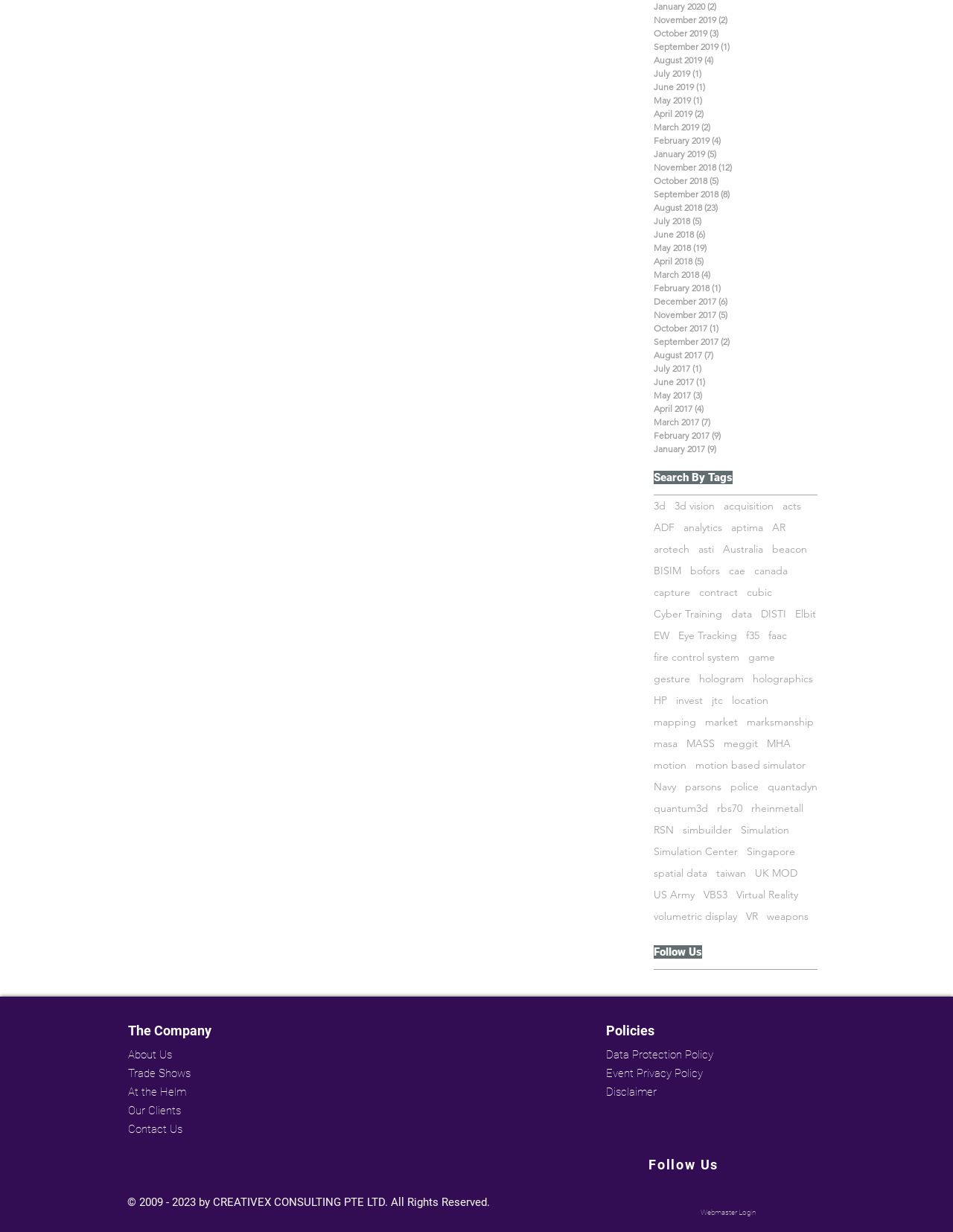Determine the bounding box coordinates for the UI element with the following description: "June 2017 (1) 1 post". The coordinates should be four float numbers between 0 and 1, represented as [left, top, right, bottom].

[0.686, 0.305, 0.85, 0.316]